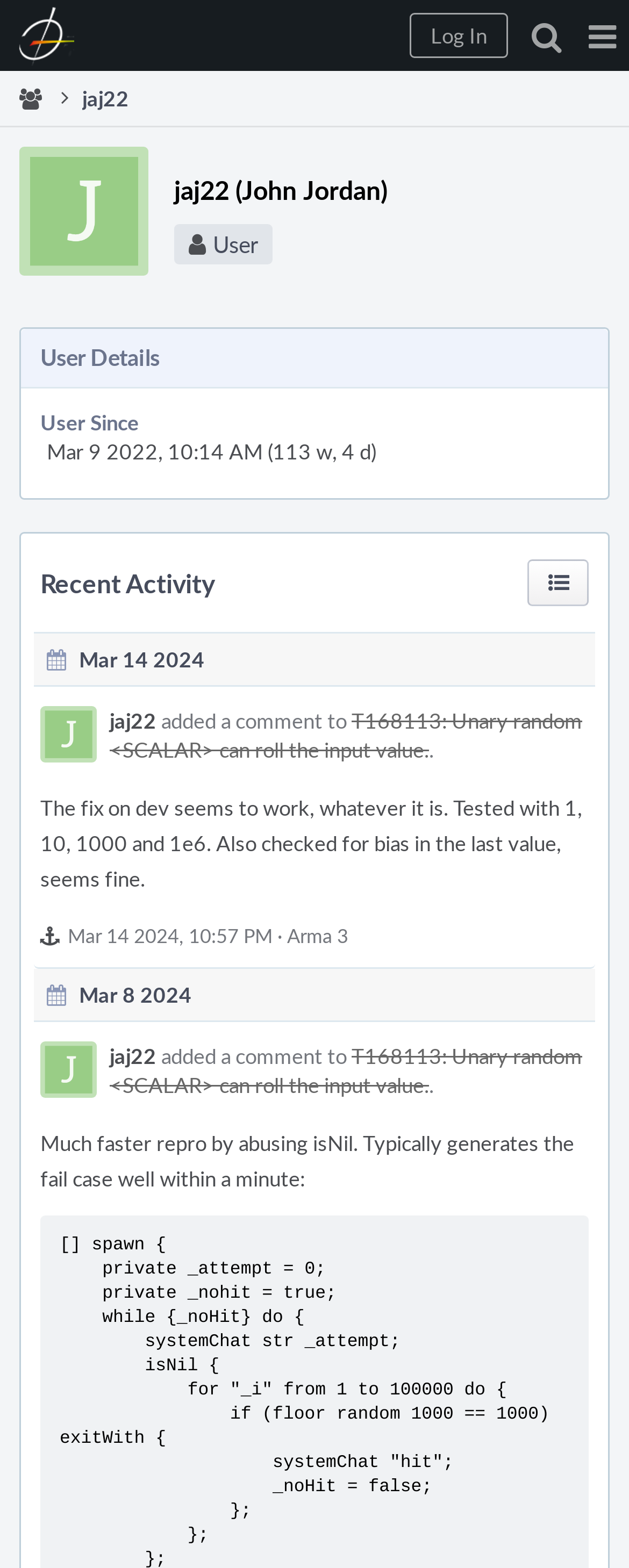Identify the bounding box coordinates of the area that should be clicked in order to complete the given instruction: "Check recent activity". The bounding box coordinates should be four float numbers between 0 and 1, i.e., [left, top, right, bottom].

[0.064, 0.353, 0.946, 0.391]